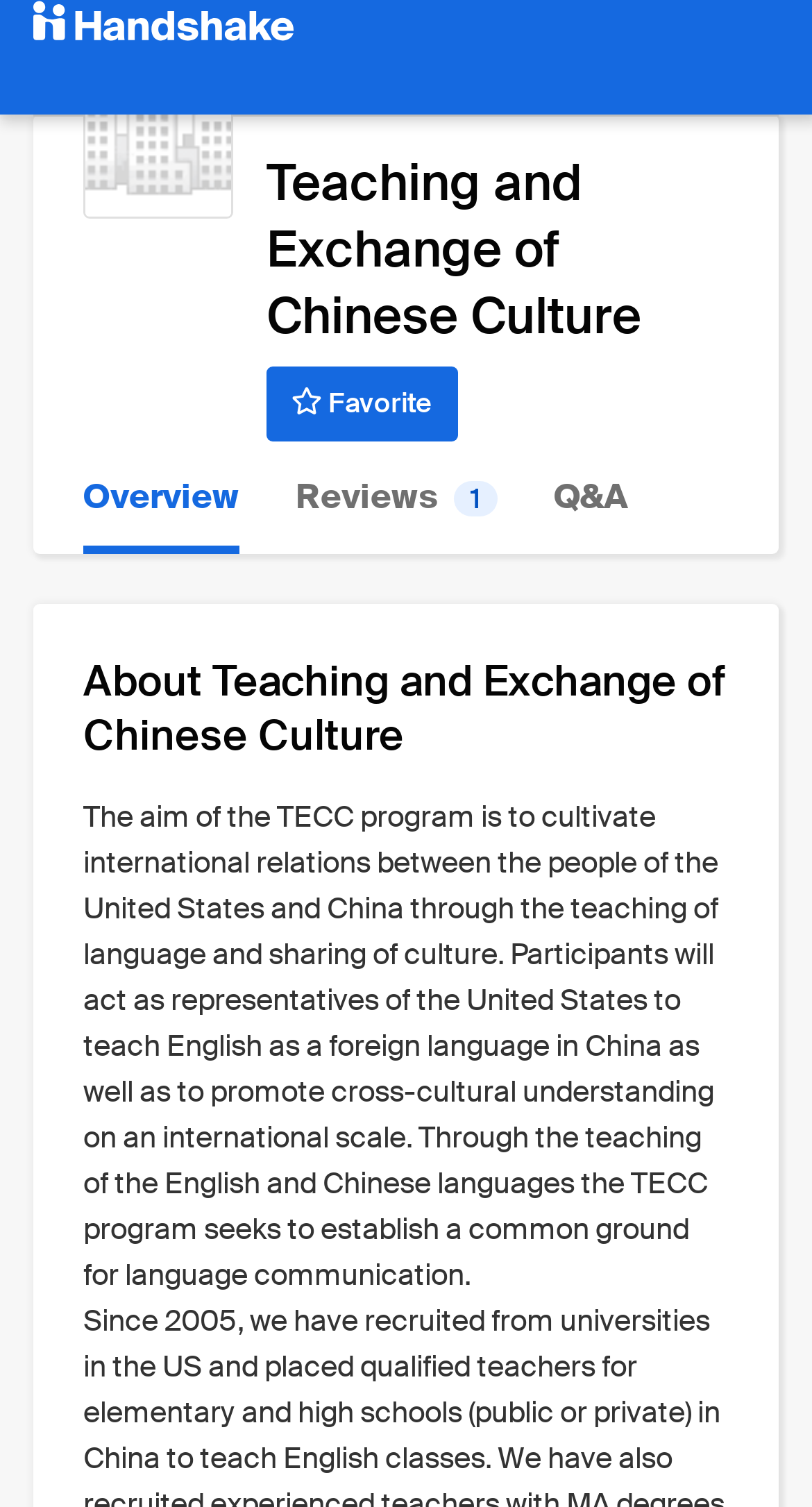Respond to the following question with a brief word or phrase:
What is the function of the 'Favorite' button?

Mark as favorite